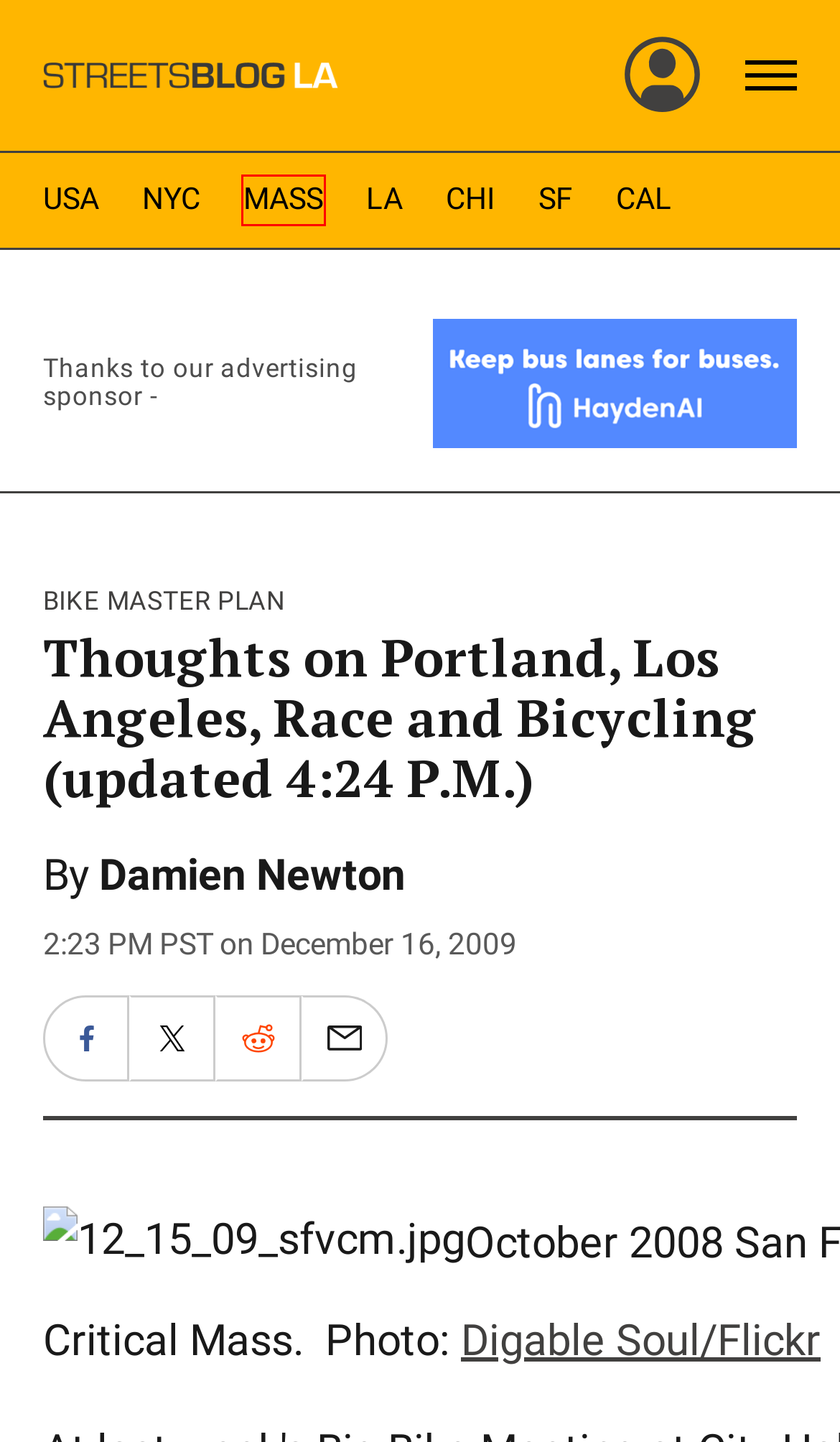Look at the screenshot of the webpage and find the element within the red bounding box. Choose the webpage description that best fits the new webpage that will appear after clicking the element. Here are the candidates:
A. Homepage - Streetsblog New York City
B. Homepage - Streetsblog Los Angeles
C. Homepage - Streetsblog Massachusetts
D. Lede: The Platform for Subscription-Driven Media Organizations
E. Homepage — Streetsblog USA
F. Automated Bus Lane Enforcement Hayden AI
G. Homepage - Streetsblog California
H. Homepage - Streetsblog San Francisco

C